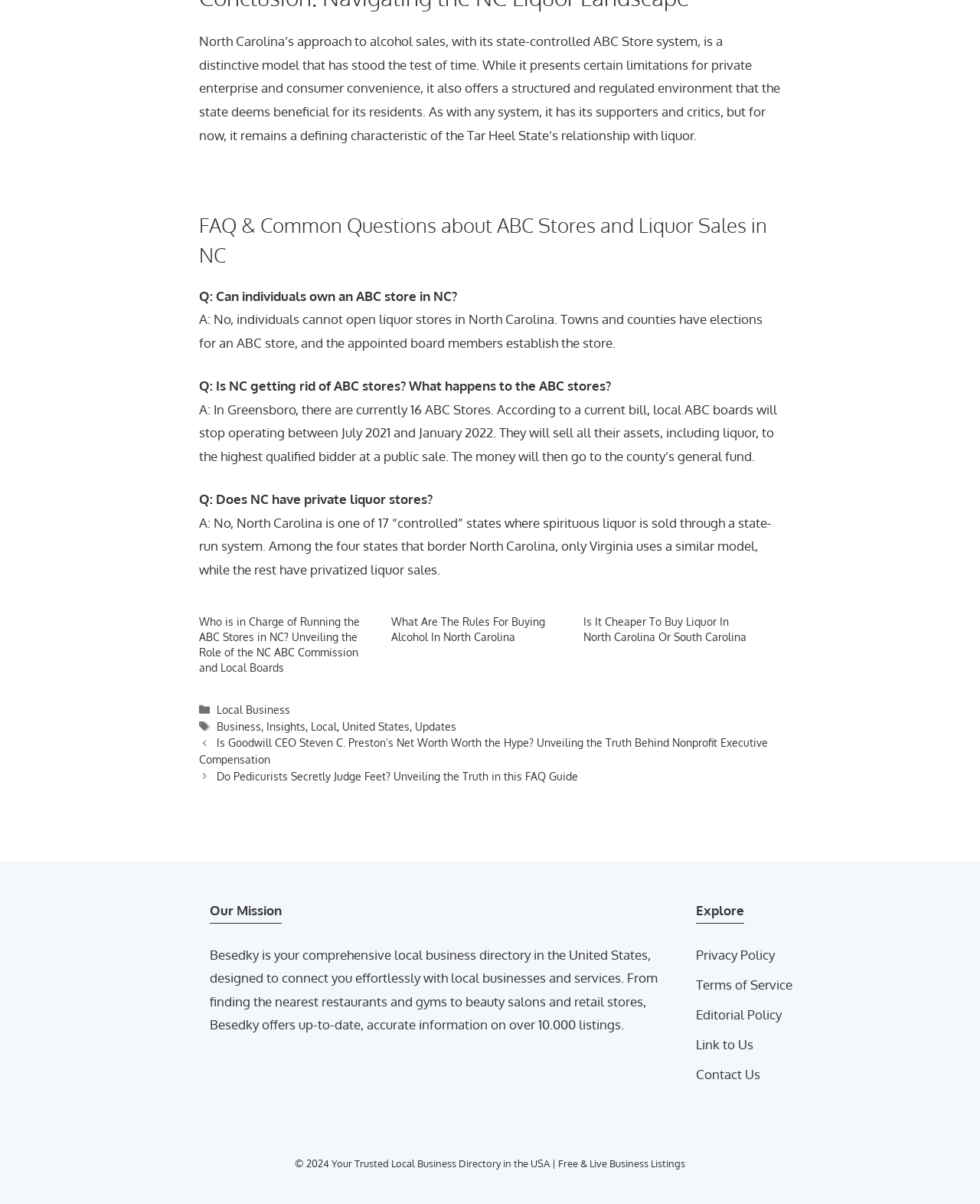Please identify the bounding box coordinates of where to click in order to follow the instruction: "Contact us for more information".

[0.71, 0.883, 0.776, 0.902]